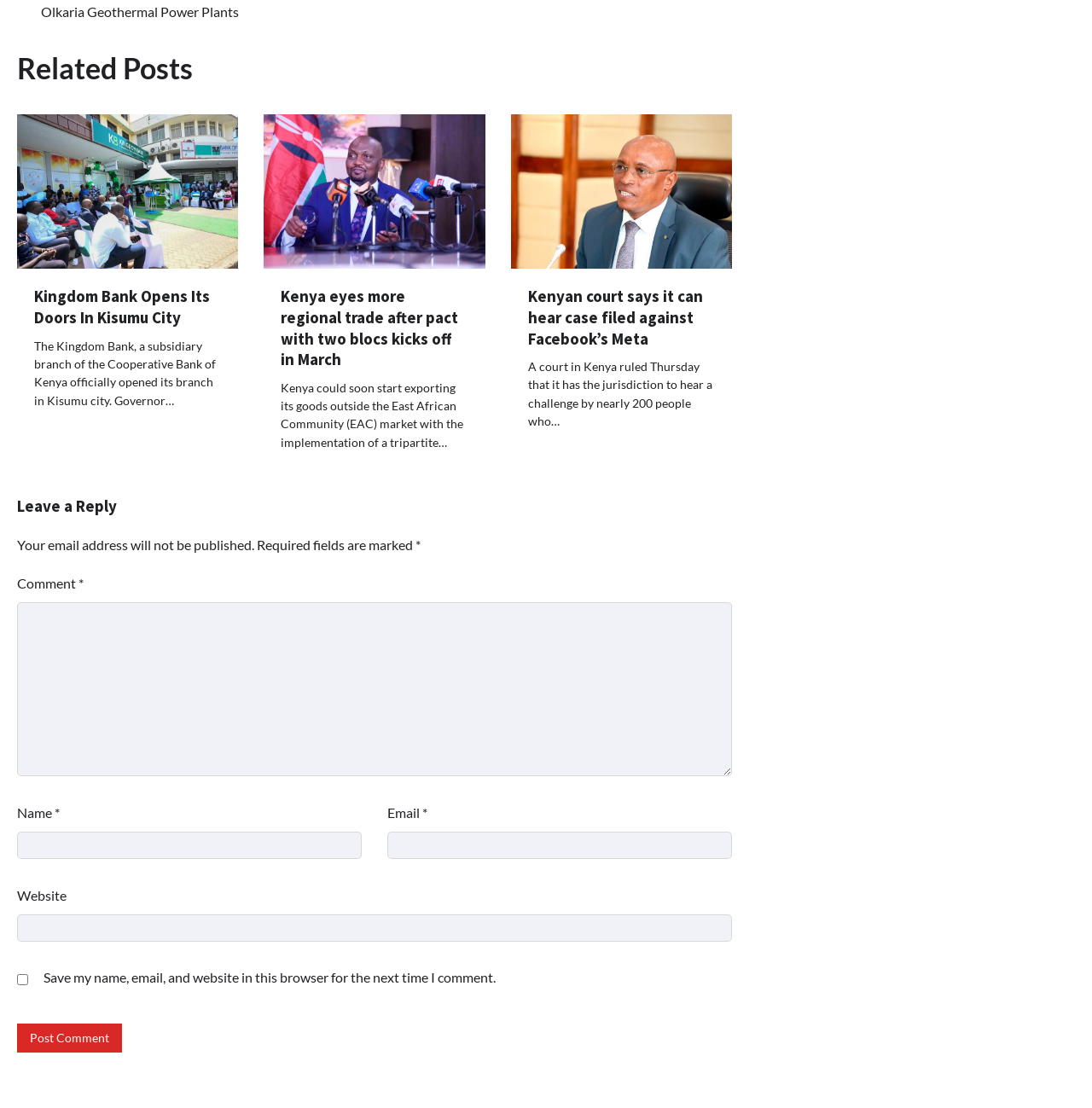What is the purpose of the text box labeled 'Email'?
Please ensure your answer to the question is detailed and covers all necessary aspects.

I inferred the purpose of the text box labeled 'Email' by looking at its position and context within the webpage. It is part of a comment form, and the label 'Email' suggests that it is for inputting an email address.